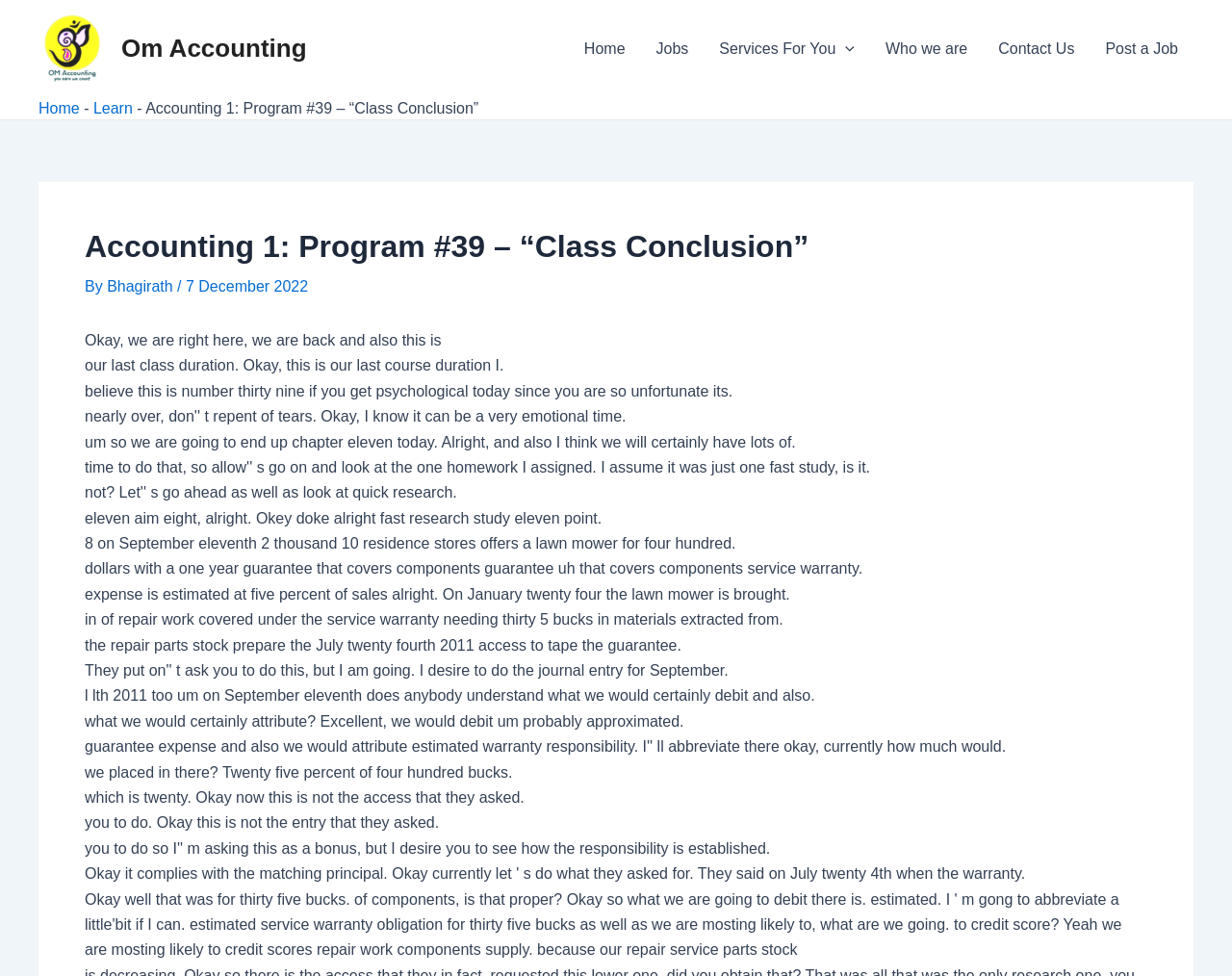Can you show the bounding box coordinates of the region to click on to complete the task described in the instruction: "Go to Home page"?

[0.462, 0.011, 0.52, 0.09]